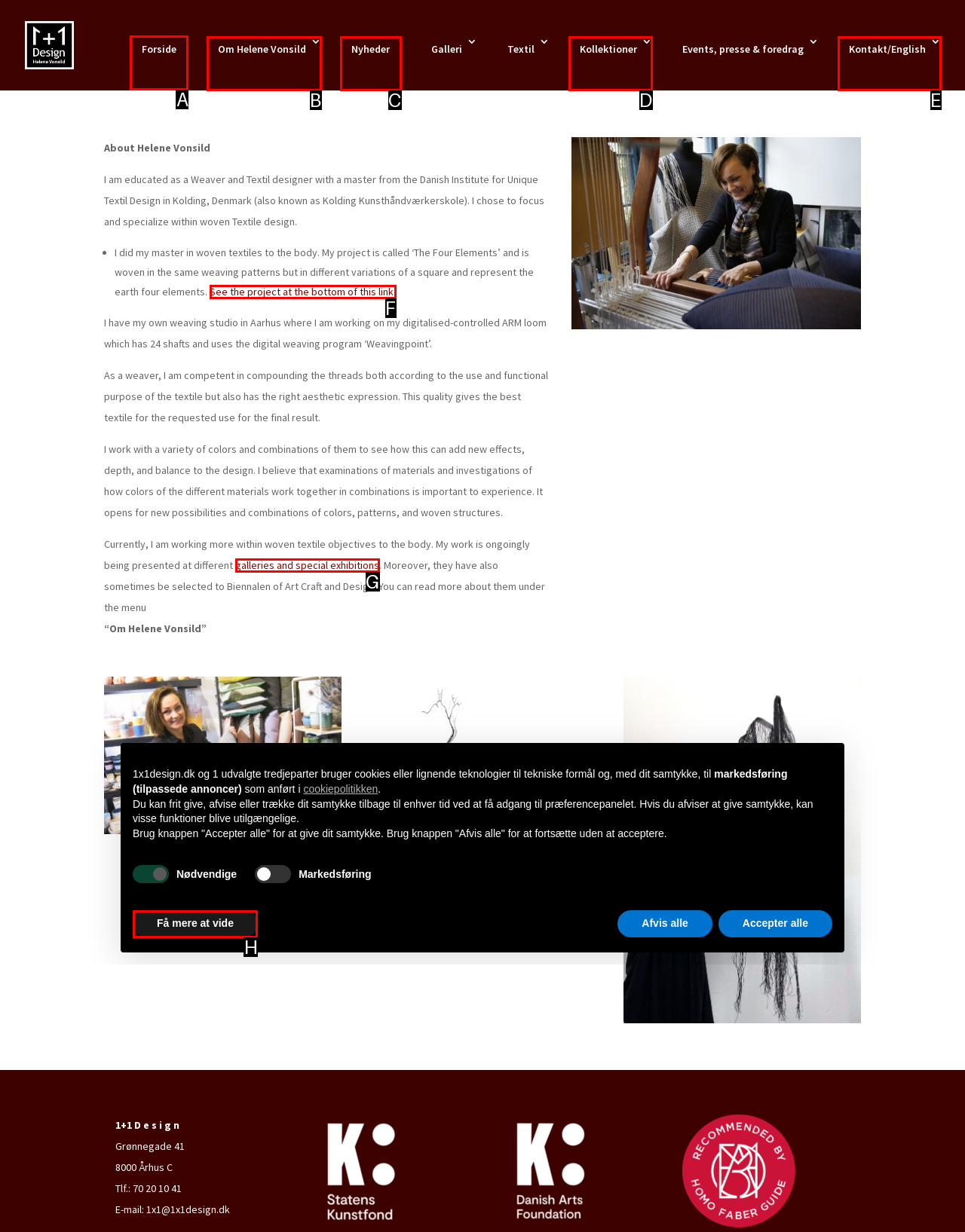Identify the HTML element that should be clicked to accomplish the task: Click the 'Forside' link
Provide the option's letter from the given choices.

A